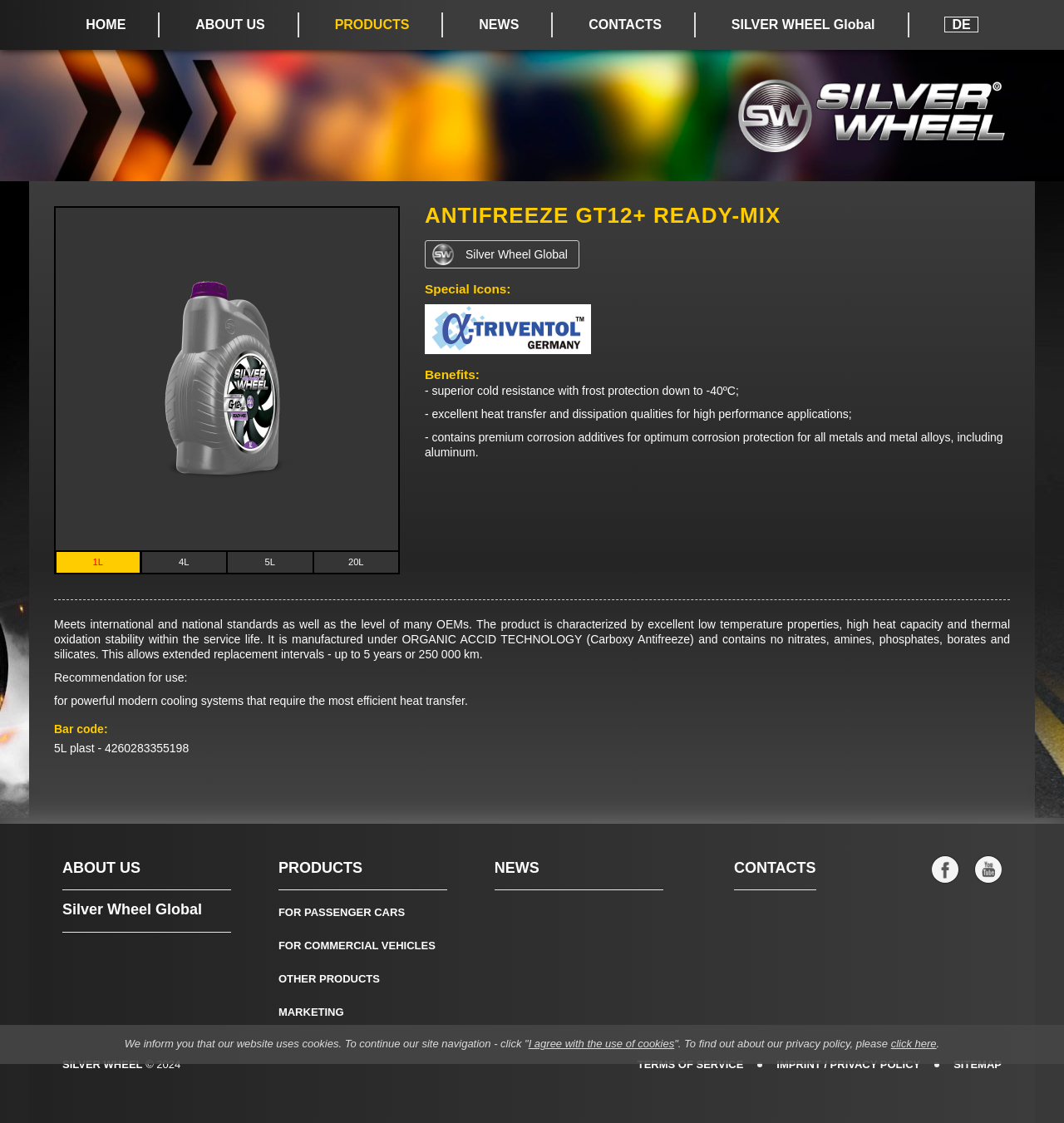Identify the bounding box coordinates of the section that should be clicked to achieve the task described: "visit silver wheel global website".

[0.656, 0.0, 0.854, 0.044]